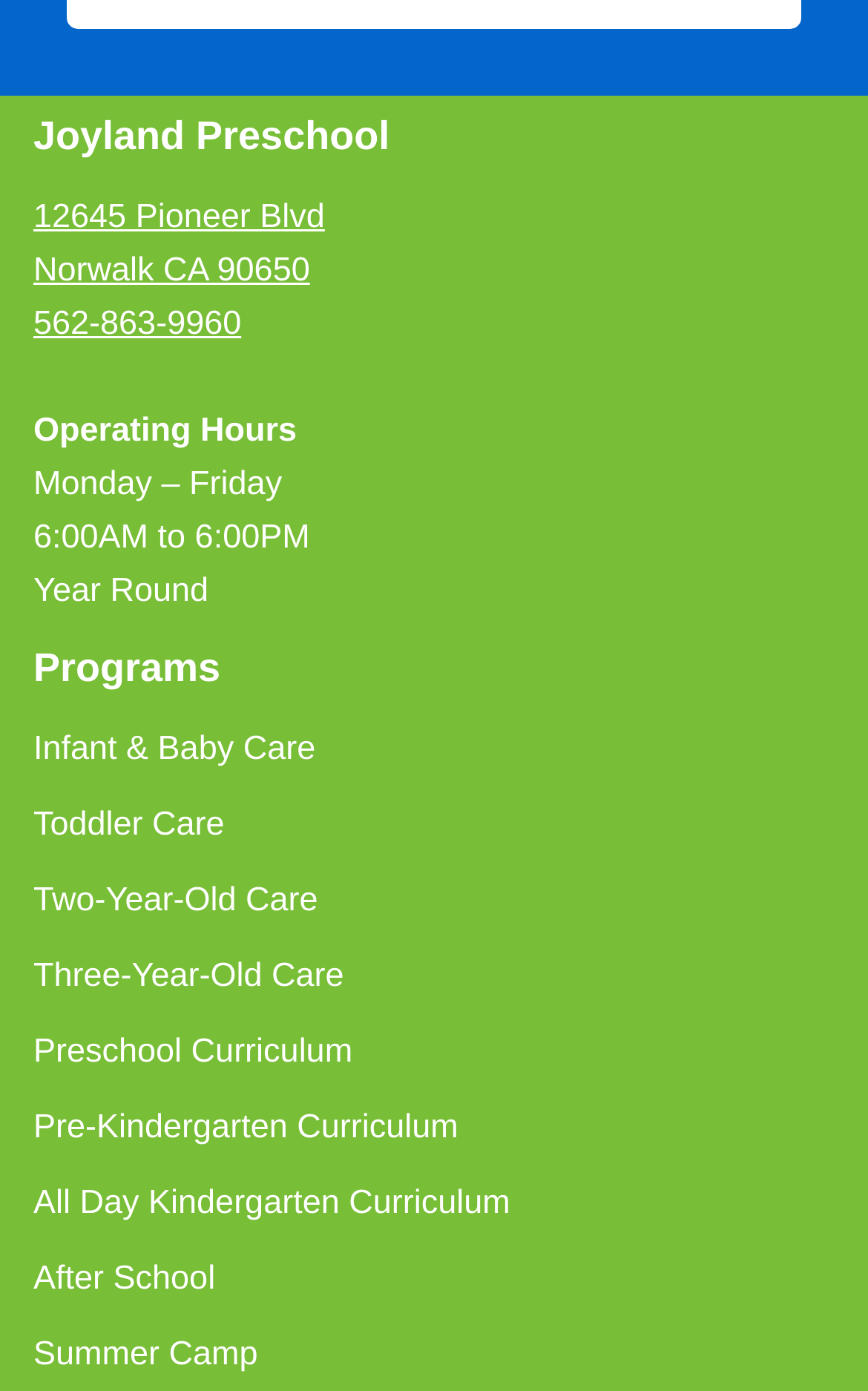What are the operating hours of the preschool?
Carefully examine the image and provide a detailed answer to the question.

The operating hours of the preschool can be found in the operating hours section, which is '6:00AM to 6:00PM'.